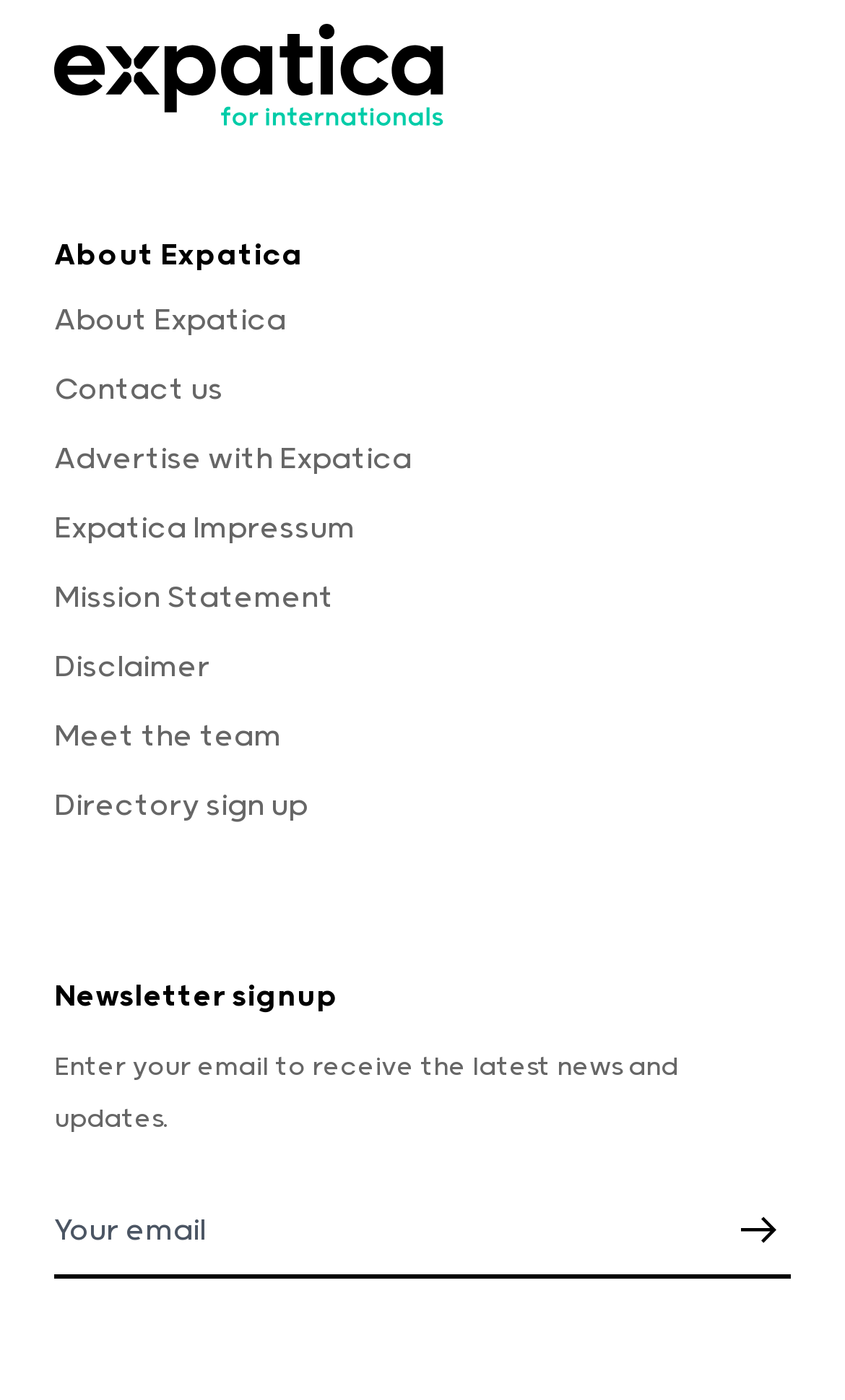Specify the bounding box coordinates of the area to click in order to follow the given instruction: "Click on the Contact us link."

[0.064, 0.266, 0.264, 0.291]